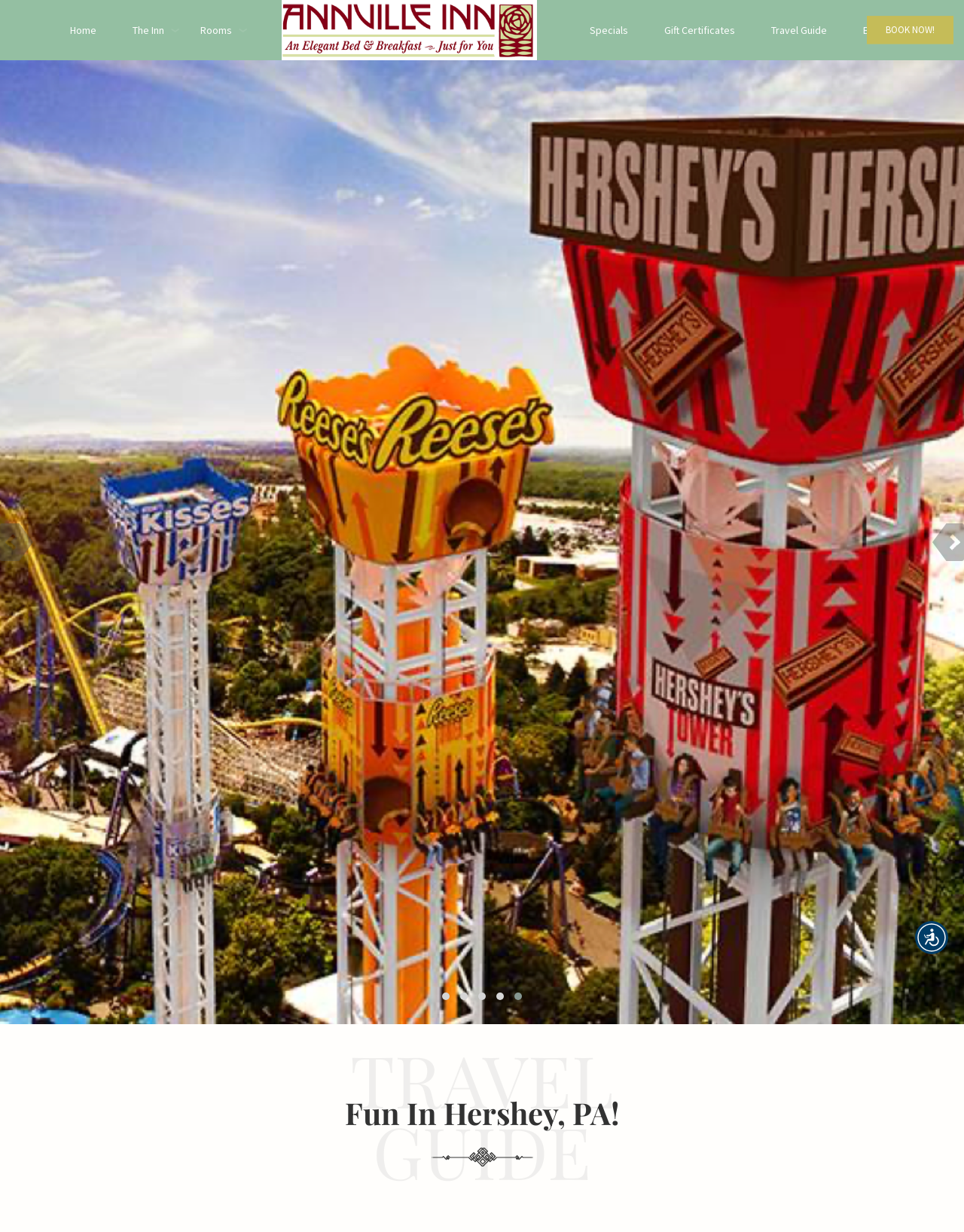What is the name of the inn?
Using the visual information, answer the question in a single word or phrase.

Annville Inn